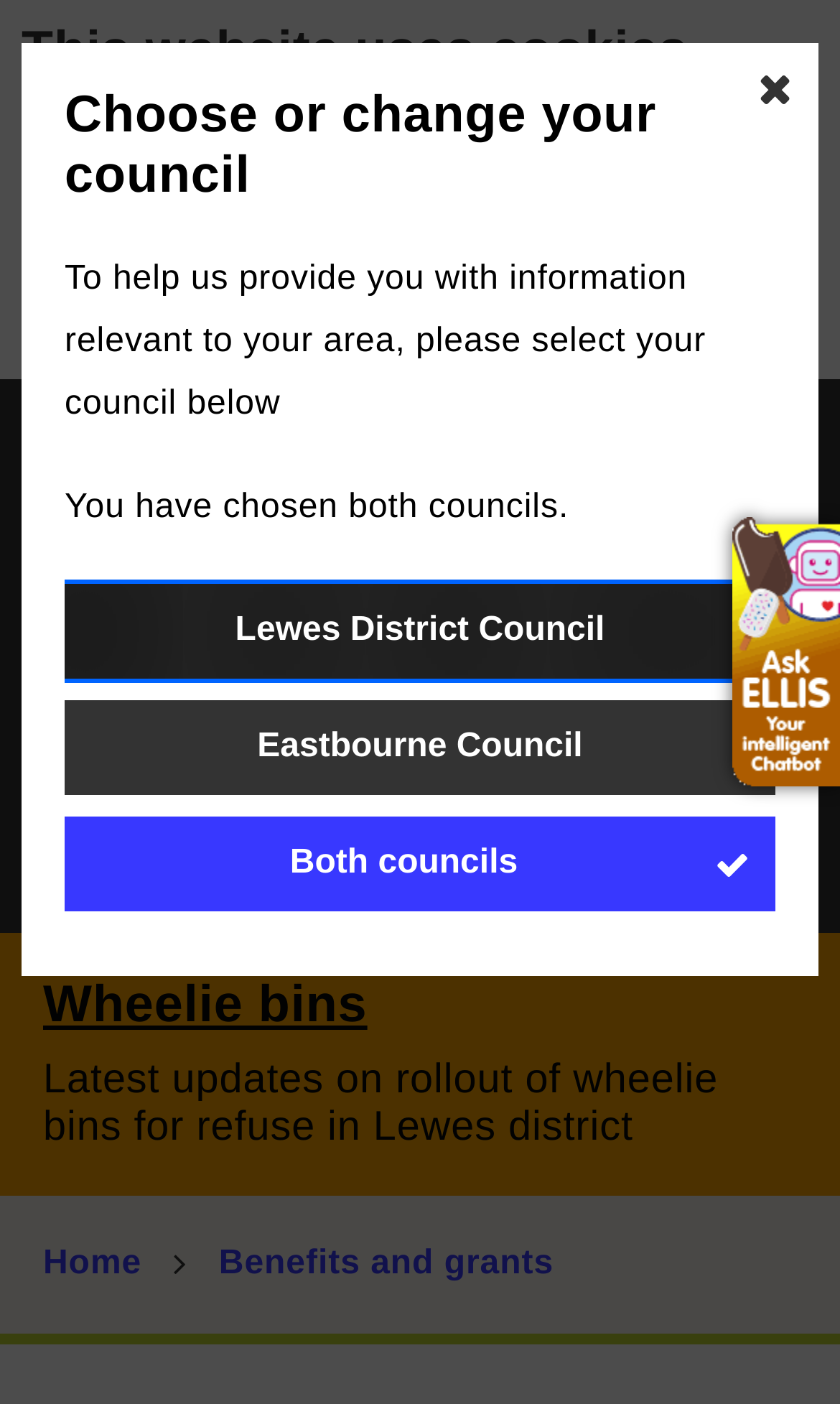Locate the bounding box coordinates of the element you need to click to accomplish the task described by this instruction: "Search our website".

[0.795, 0.564, 0.949, 0.641]